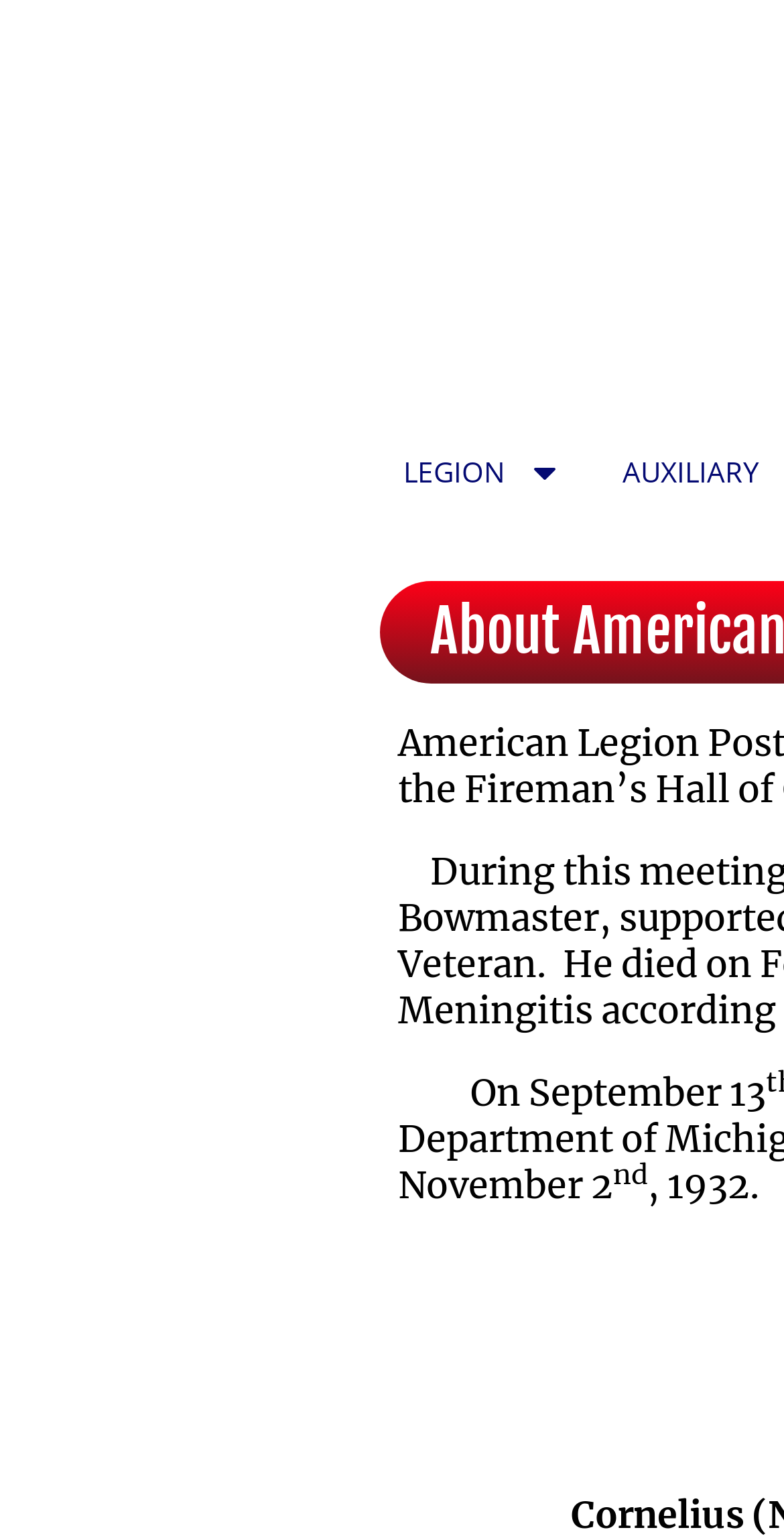Identify the bounding box coordinates for the UI element described by the following text: "LEGION". Provide the coordinates as four float numbers between 0 and 1, in the format [left, top, right, bottom].

[0.462, 0.285, 0.763, 0.338]